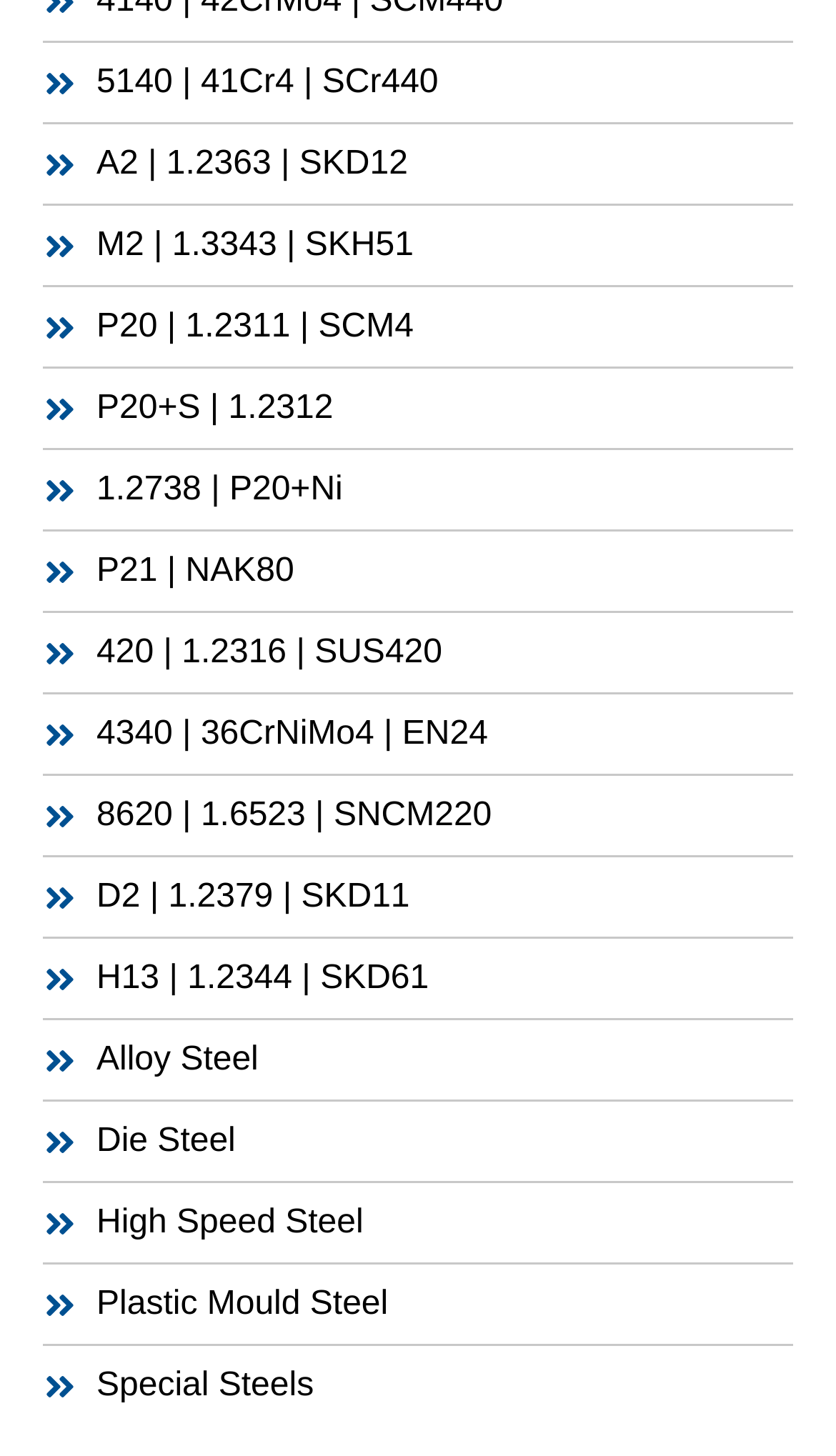Provide the bounding box coordinates of the HTML element described by the text: "M2 | 1.3343 | SKH51". The coordinates should be in the format [left, top, right, bottom] with values between 0 and 1.

[0.051, 0.153, 0.949, 0.185]